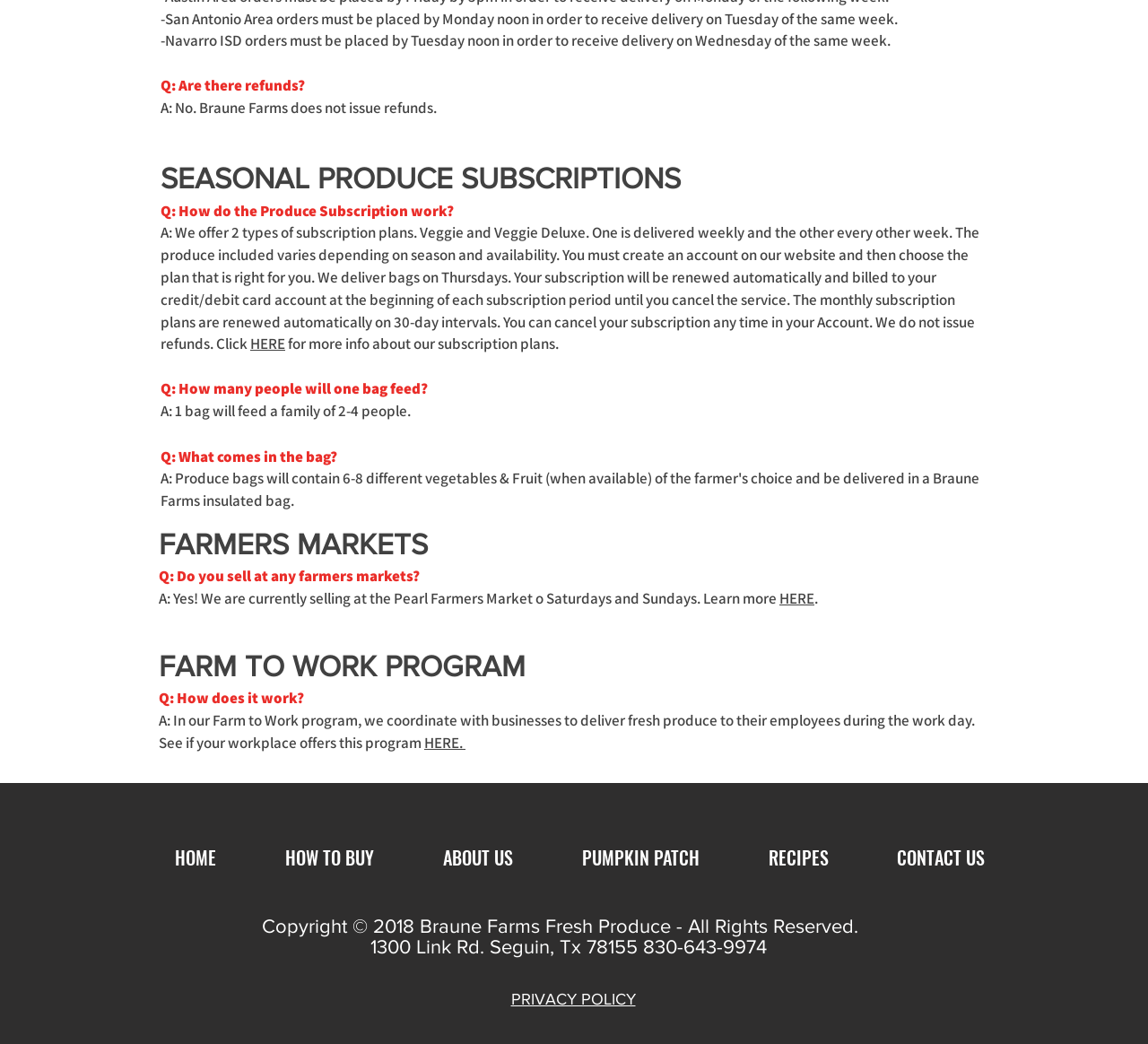For the given element description troika ranch website, determine the bounding box coordinates of the UI element. The coordinates should follow the format (top-left x, top-left y, bottom-right x, bottom-right y) and be within the range of 0 to 1.

None